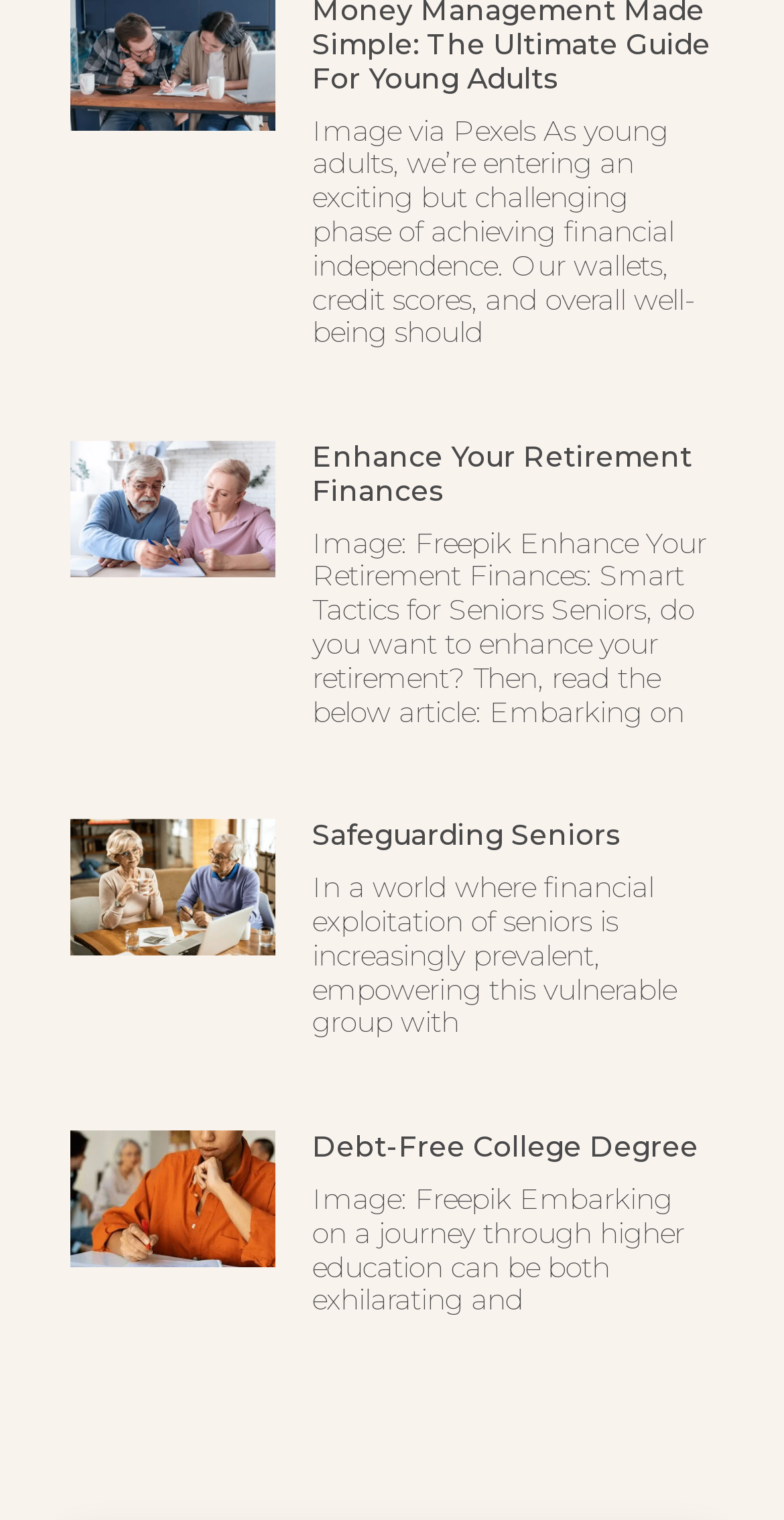What is the source of the images used in the articles?
Look at the image and construct a detailed response to the question.

The images used in the articles are sourced from Freepik and Pexels, as indicated by the static text 'Image via Pexels' and 'Image: Freepik'.